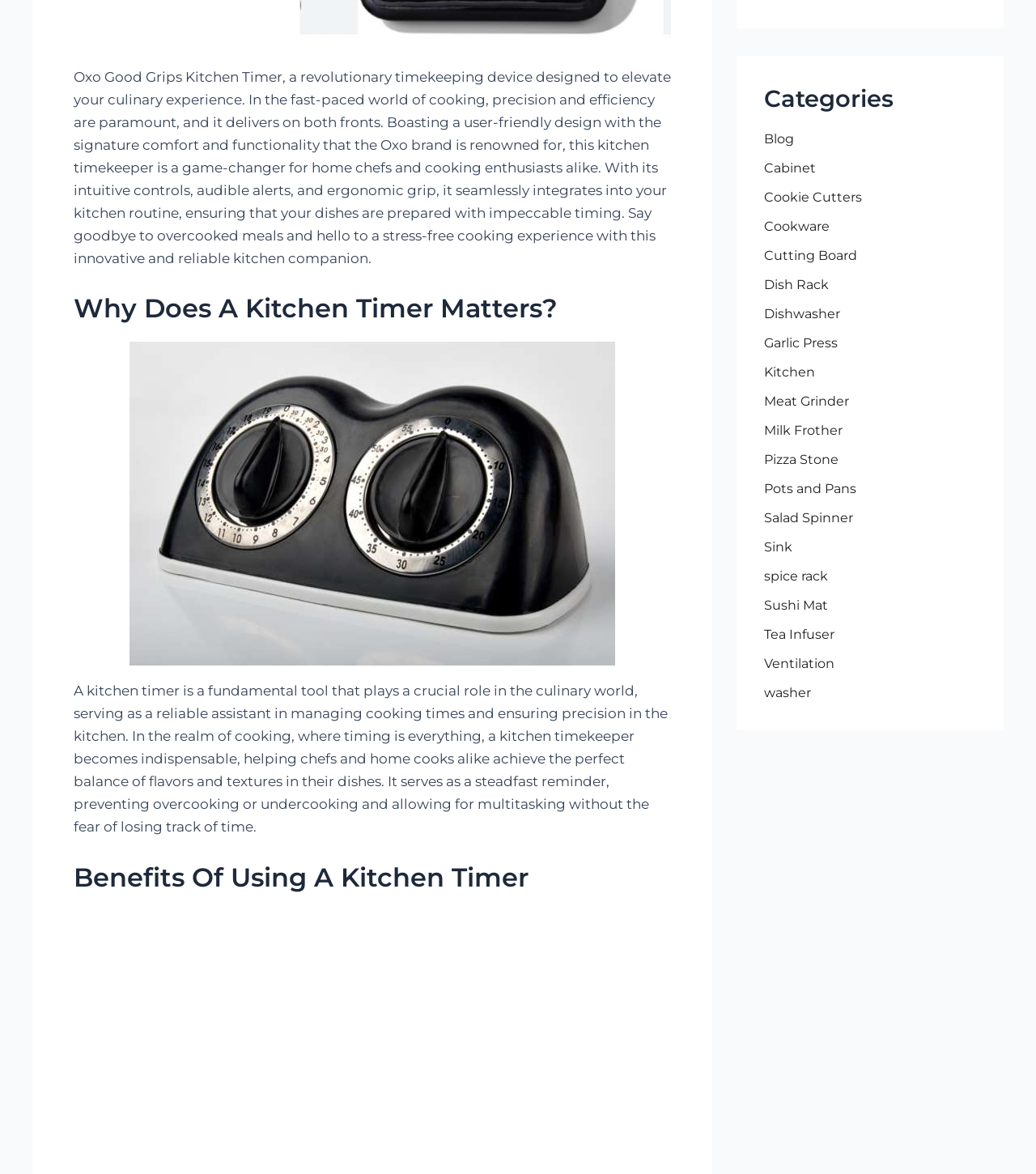Extract the bounding box coordinates for the HTML element that matches this description: "Cookware". The coordinates should be four float numbers between 0 and 1, i.e., [left, top, right, bottom].

[0.738, 0.186, 0.801, 0.2]